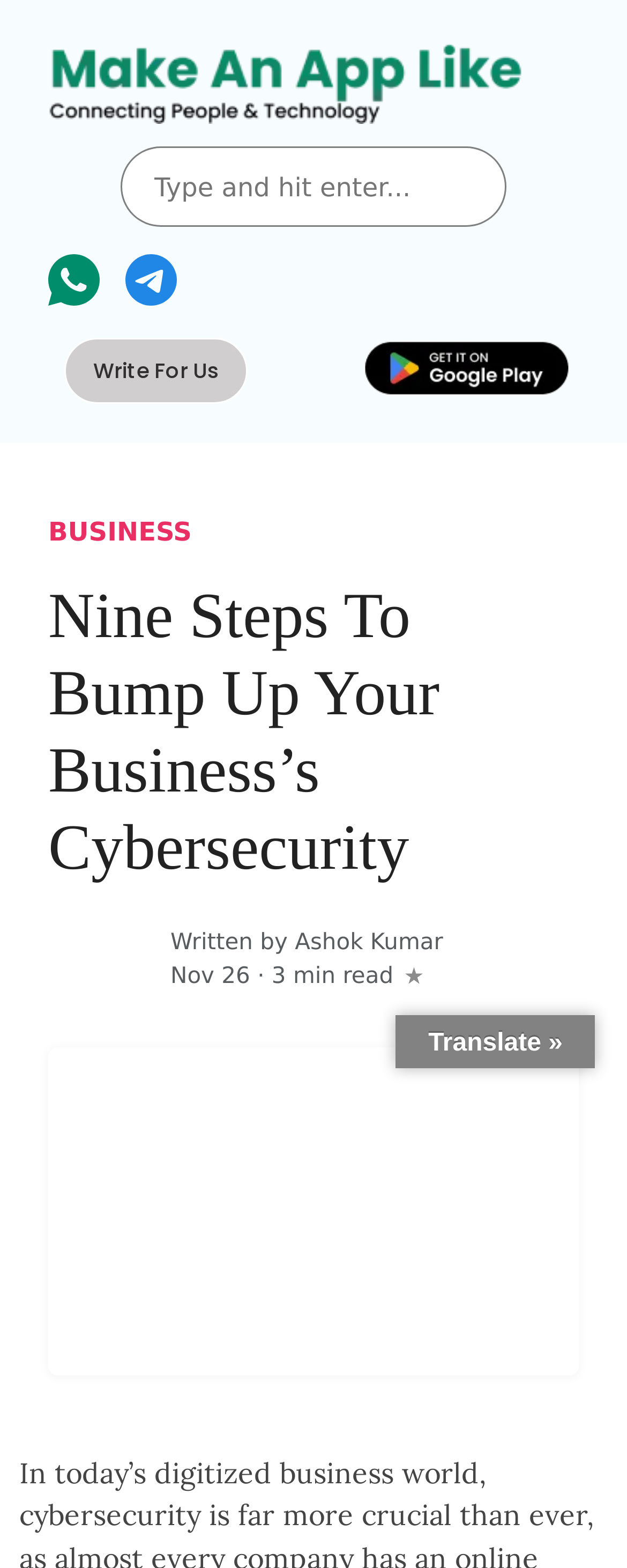What is the purpose of the textbox?
Based on the visual content, answer with a single word or a brief phrase.

Search